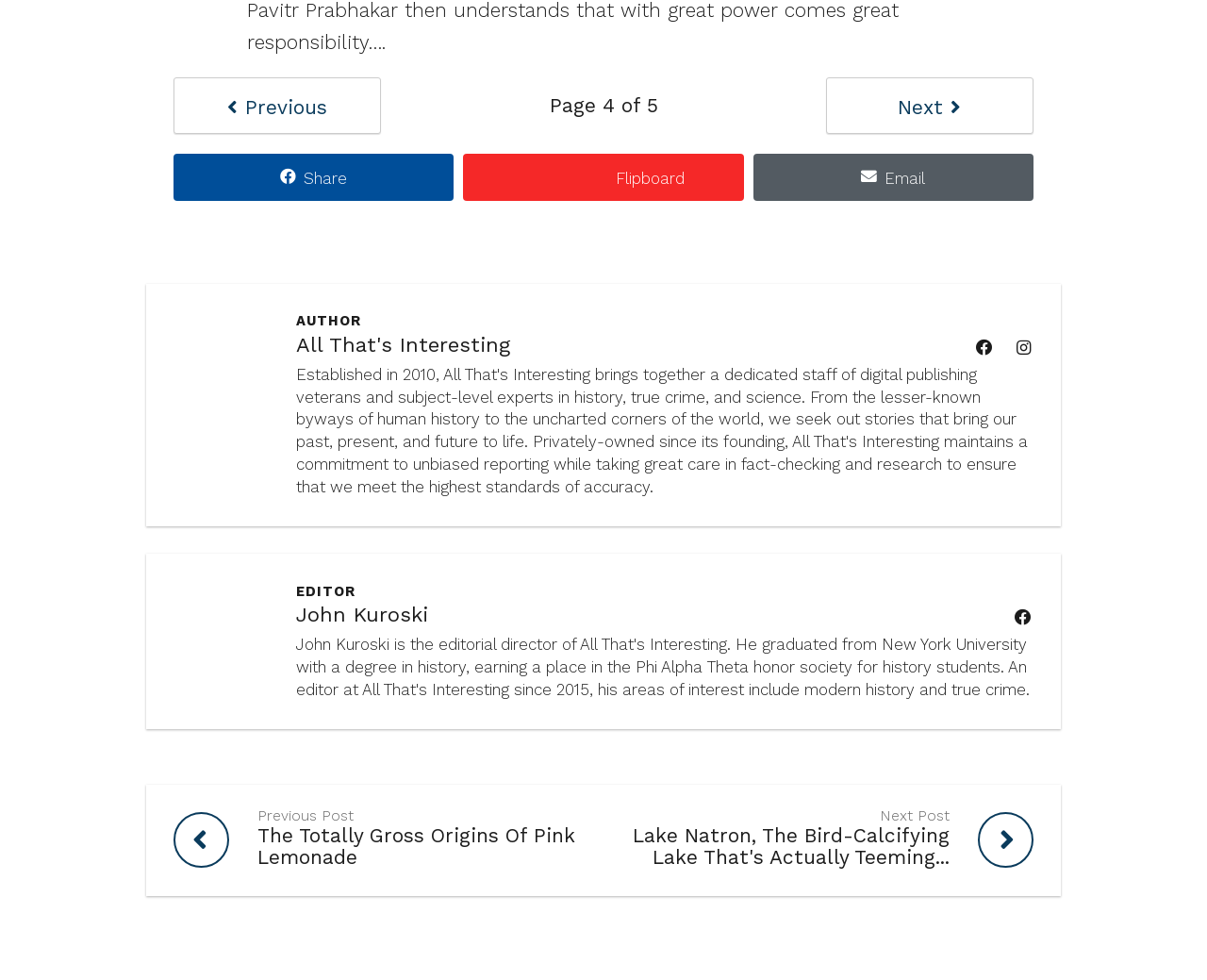Identify the bounding box coordinates of the area you need to click to perform the following instruction: "read previous post".

[0.121, 0.801, 0.5, 0.914]